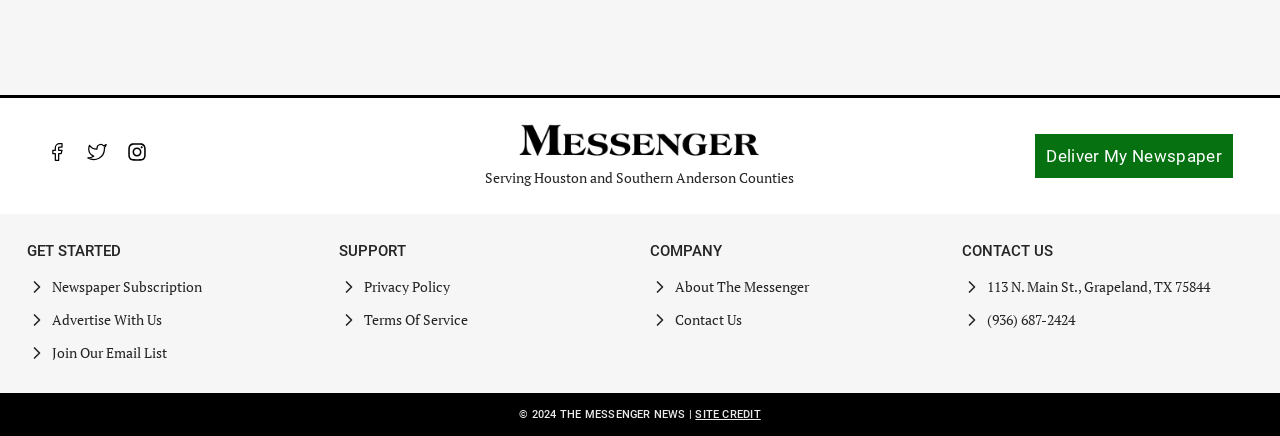Please identify the bounding box coordinates of the clickable element to fulfill the following instruction: "Learn more about the company". The coordinates should be four float numbers between 0 and 1, i.e., [left, top, right, bottom].

[0.527, 0.635, 0.632, 0.679]